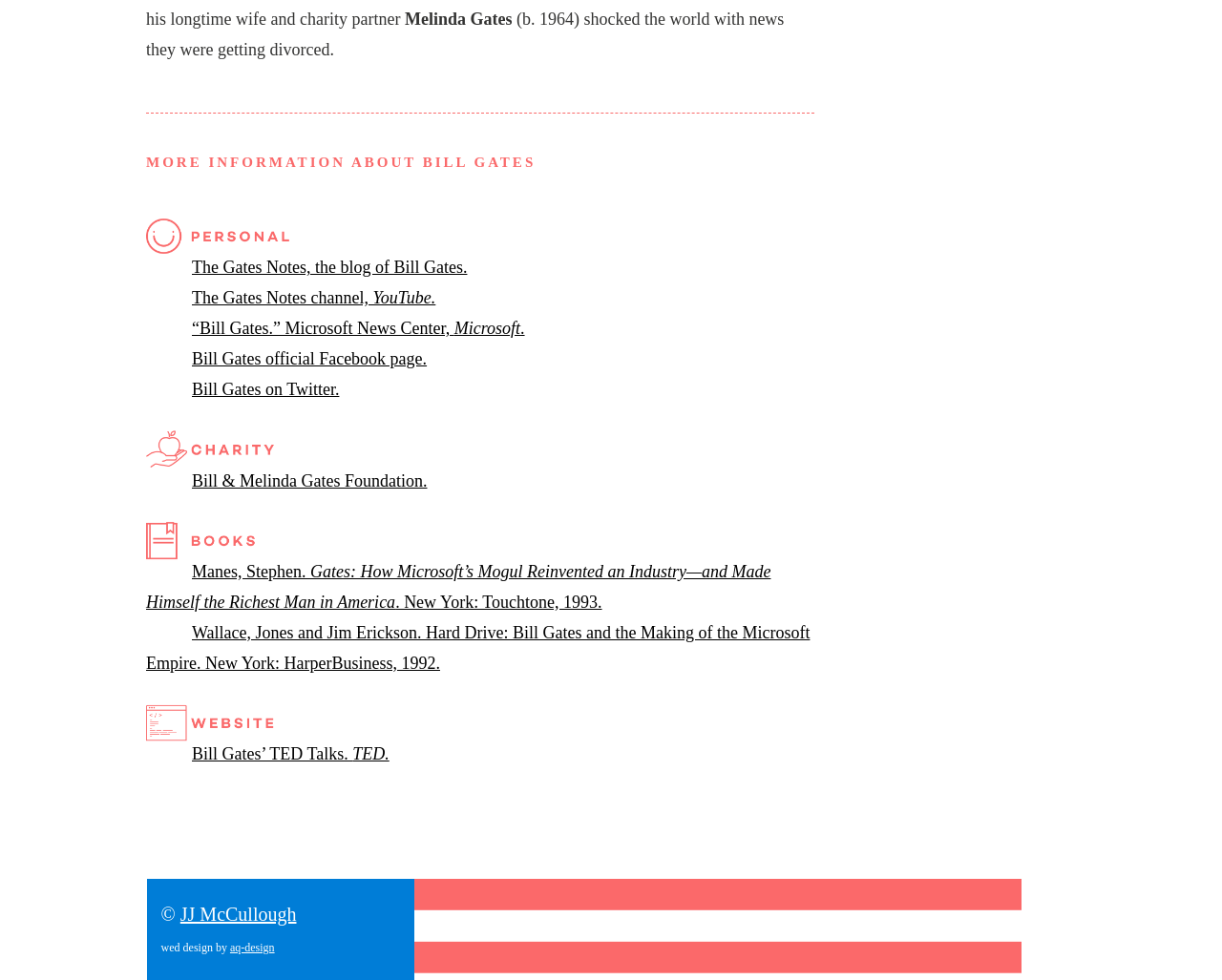From the element description JJ McCullough, predict the bounding box coordinates of the UI element. The coordinates must be specified in the format (top-left x, top-left y, bottom-right x, bottom-right y) and should be within the 0 to 1 range.

[0.147, 0.922, 0.243, 0.943]